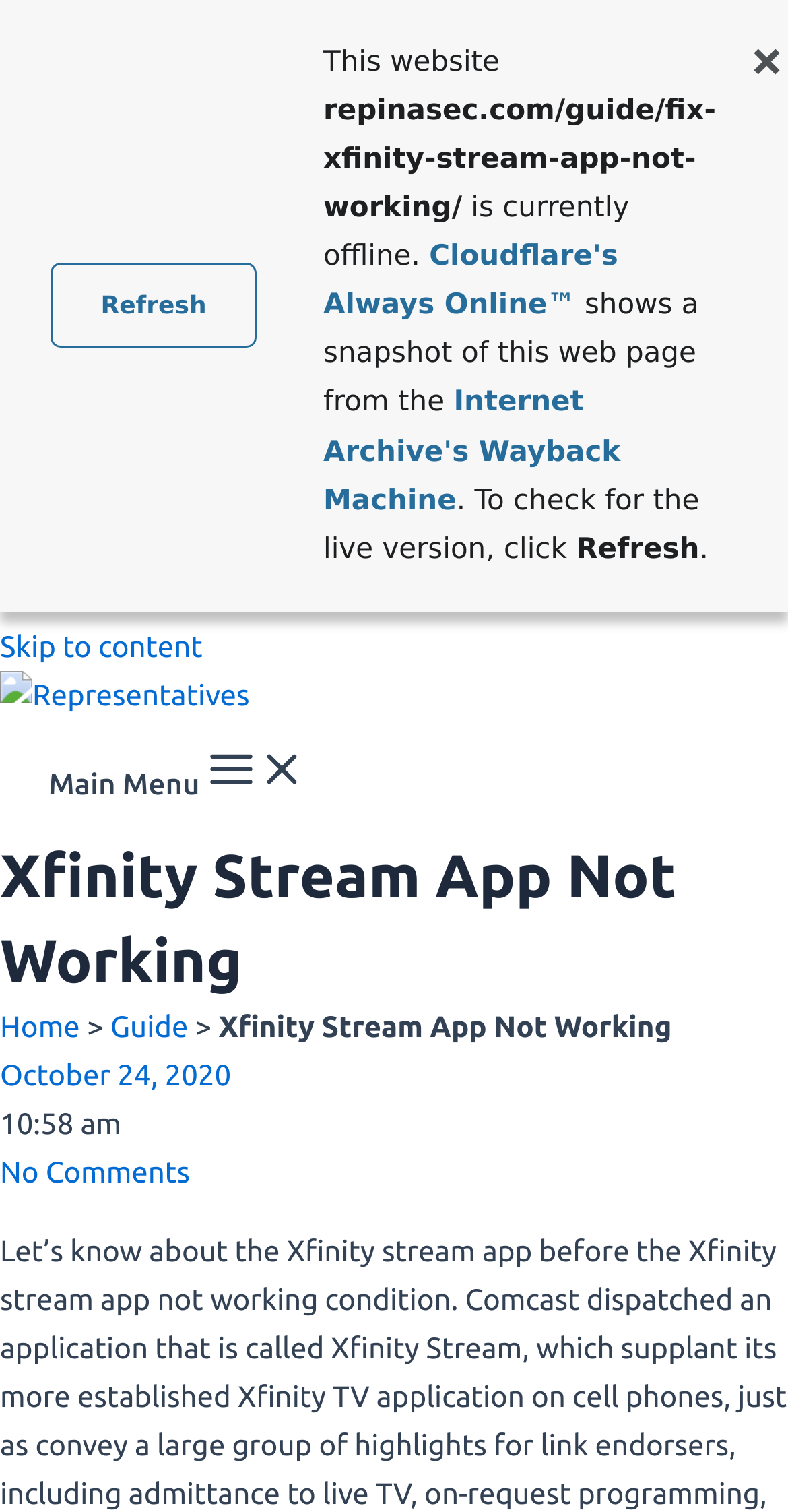Can you give a detailed response to the following question using the information from the image? What is the current status of the website?

I determined the current status of the website by reading the text in the LayoutTableCell element, which states 'This website repinasec.com/guide/fix-xfinity-stream-app-not-working/ is currently offline.'